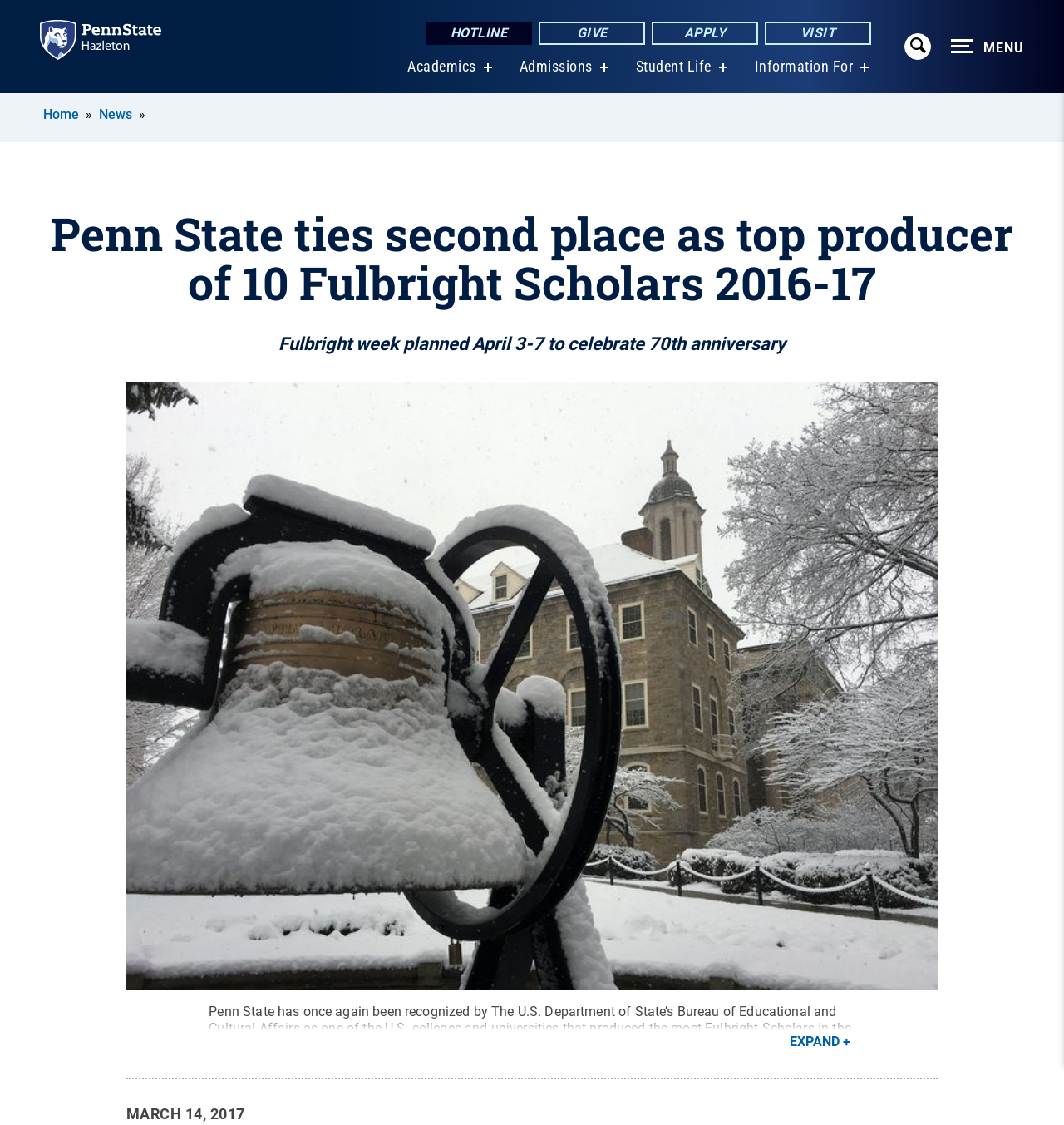Can you find and generate the webpage's heading?

Penn State ties second place as top producer of 10 Fulbright Scholars 2016-17